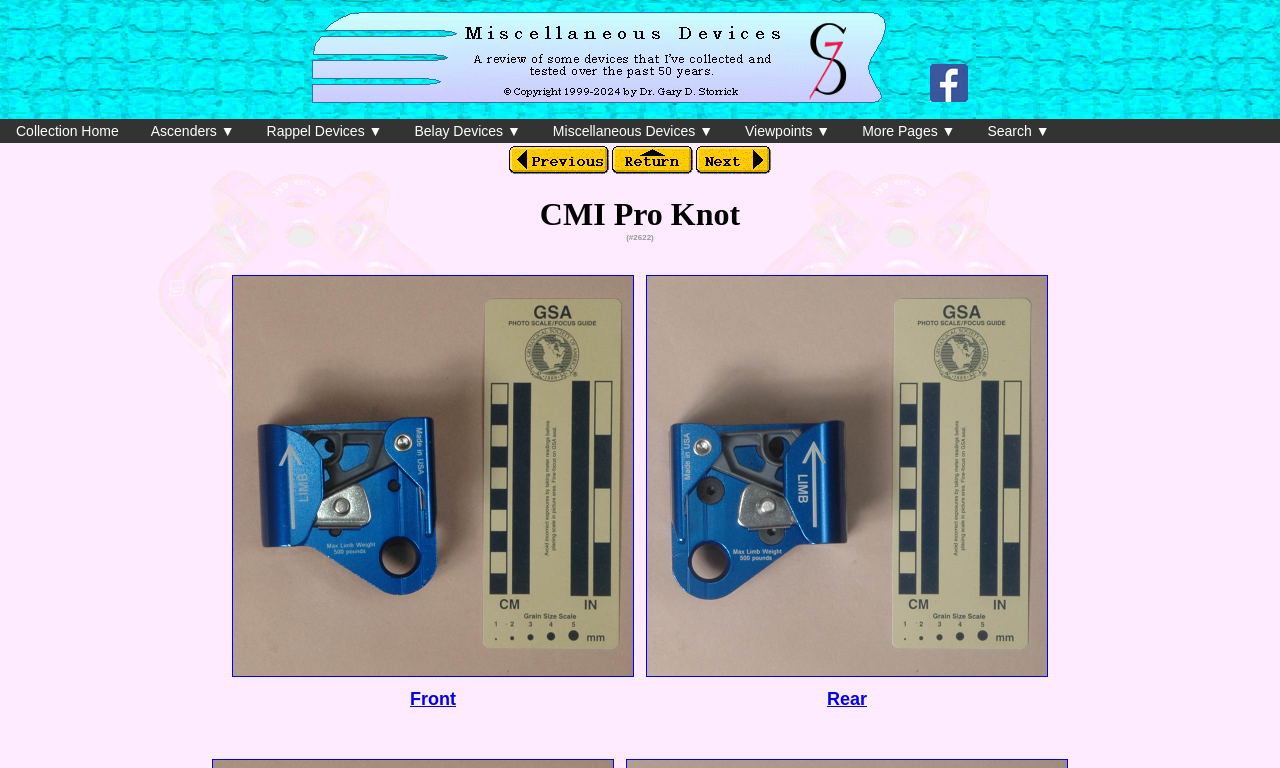Please provide a one-word or phrase answer to the question: 
Are there any dropdown menus on the page?

Yes